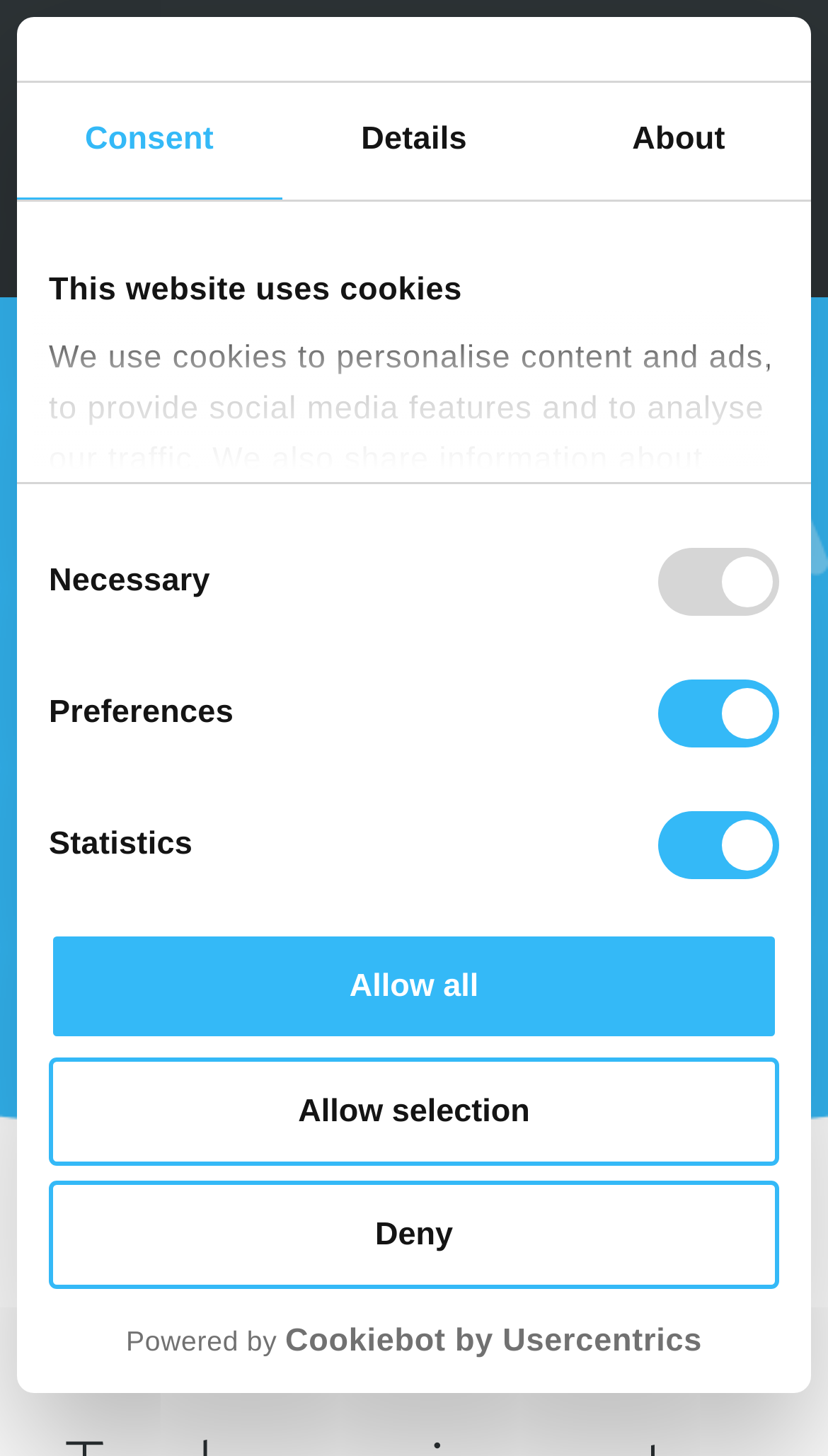How many tabs are there in the cookie consent section?
Refer to the image and respond with a one-word or short-phrase answer.

3